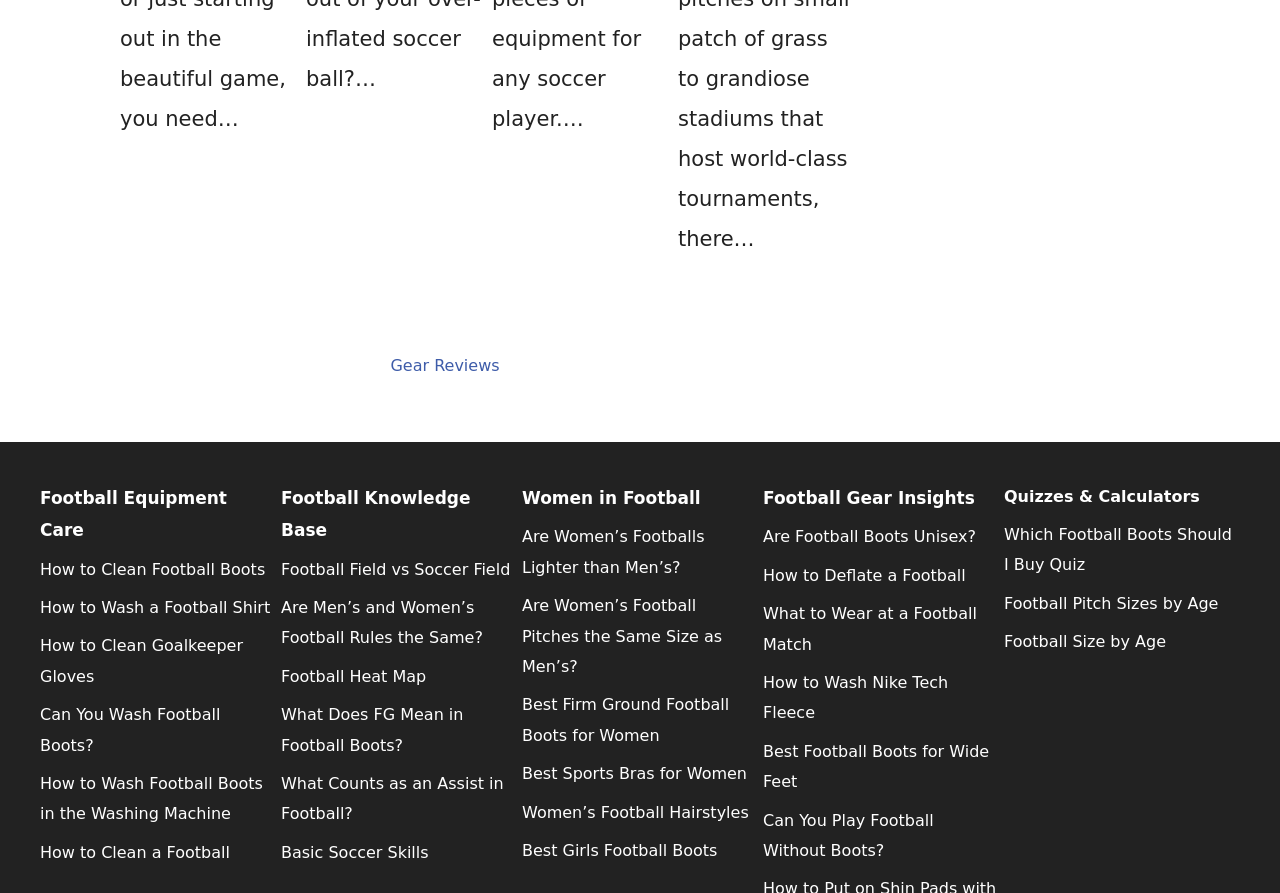What is the category of links starting with 'How to Clean'?
Use the image to answer the question with a single word or phrase.

Football Equipment Care